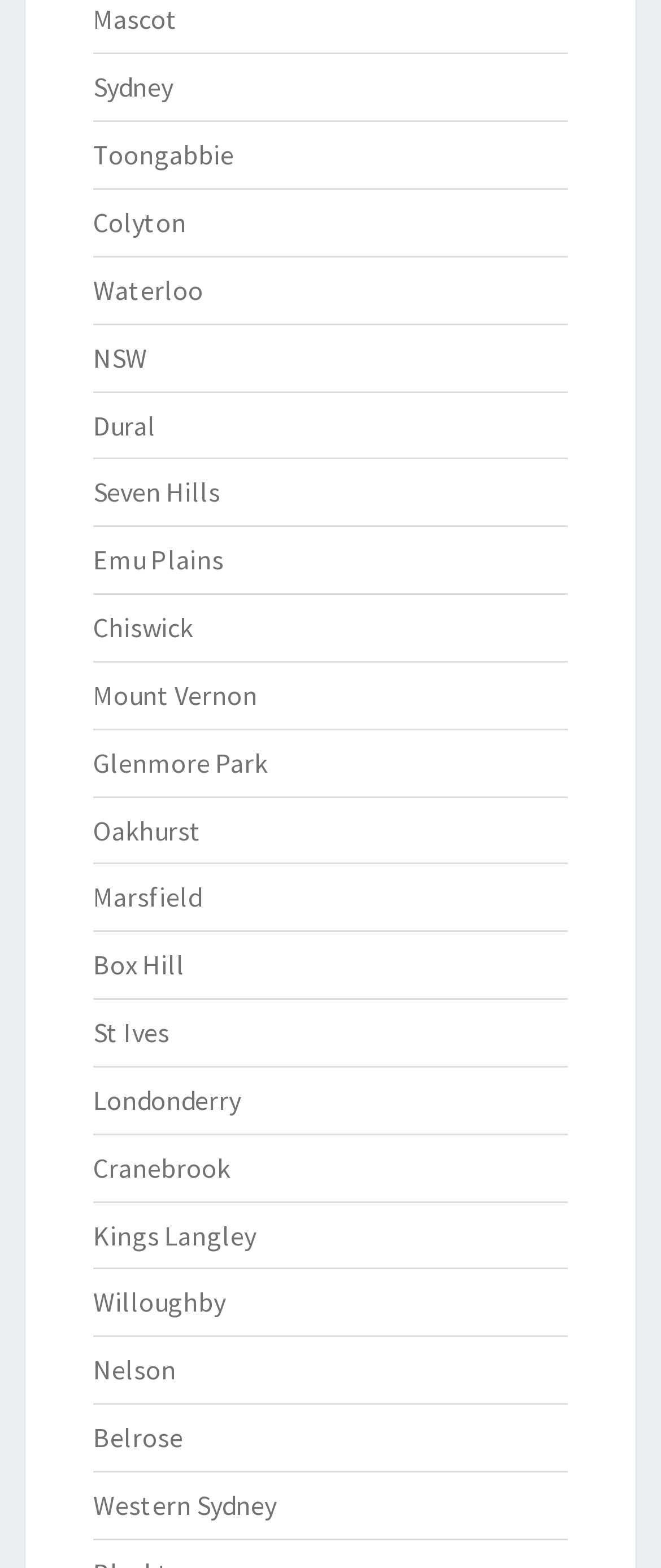Specify the bounding box coordinates of the area to click in order to follow the given instruction: "explore Waterloo."

[0.141, 0.174, 0.308, 0.195]